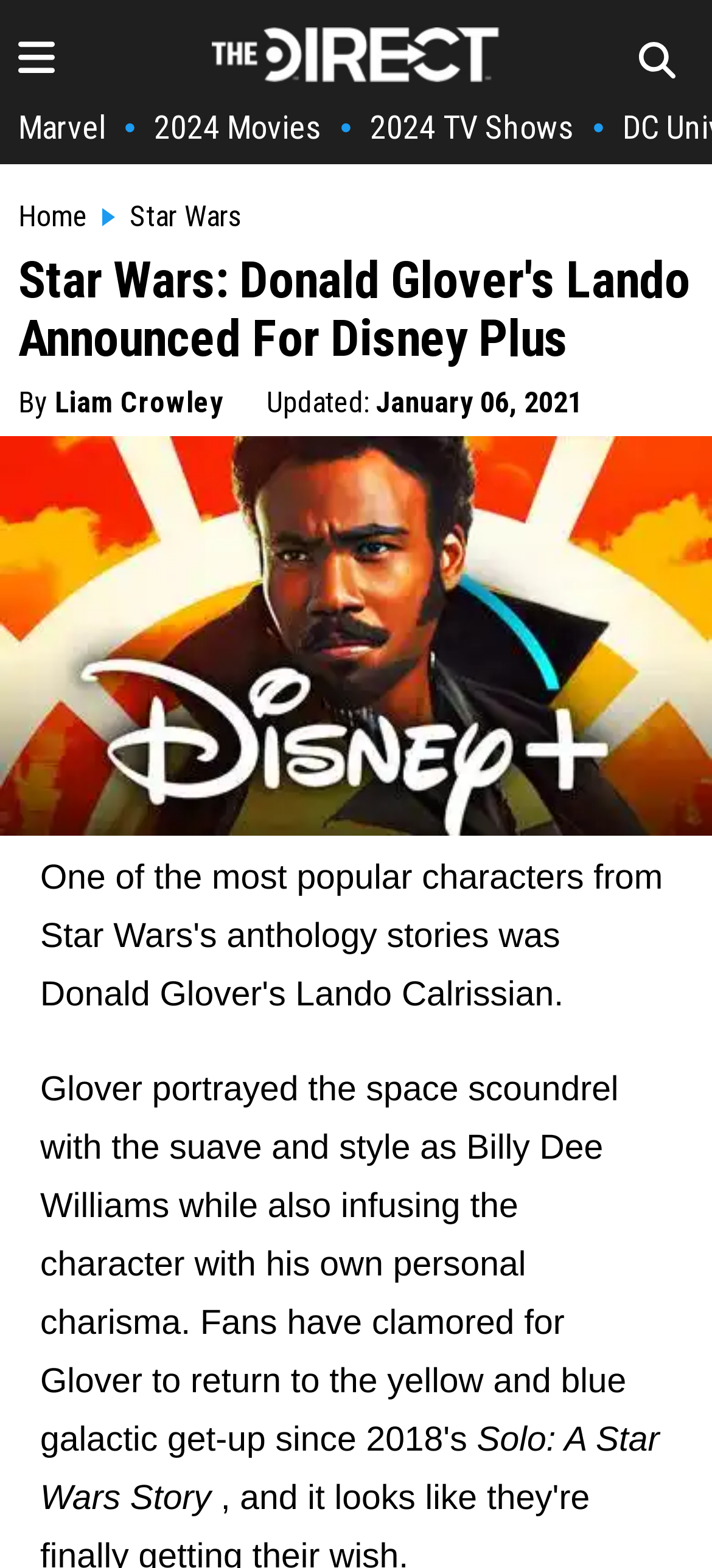From the image, can you give a detailed response to the question below:
How many navigation links are at the top of the page?

There are five navigation links at the top of the page: 'The Direct Homepage', 'Marvel', '2024 Movies', '2024 TV Shows', and 'Home'.